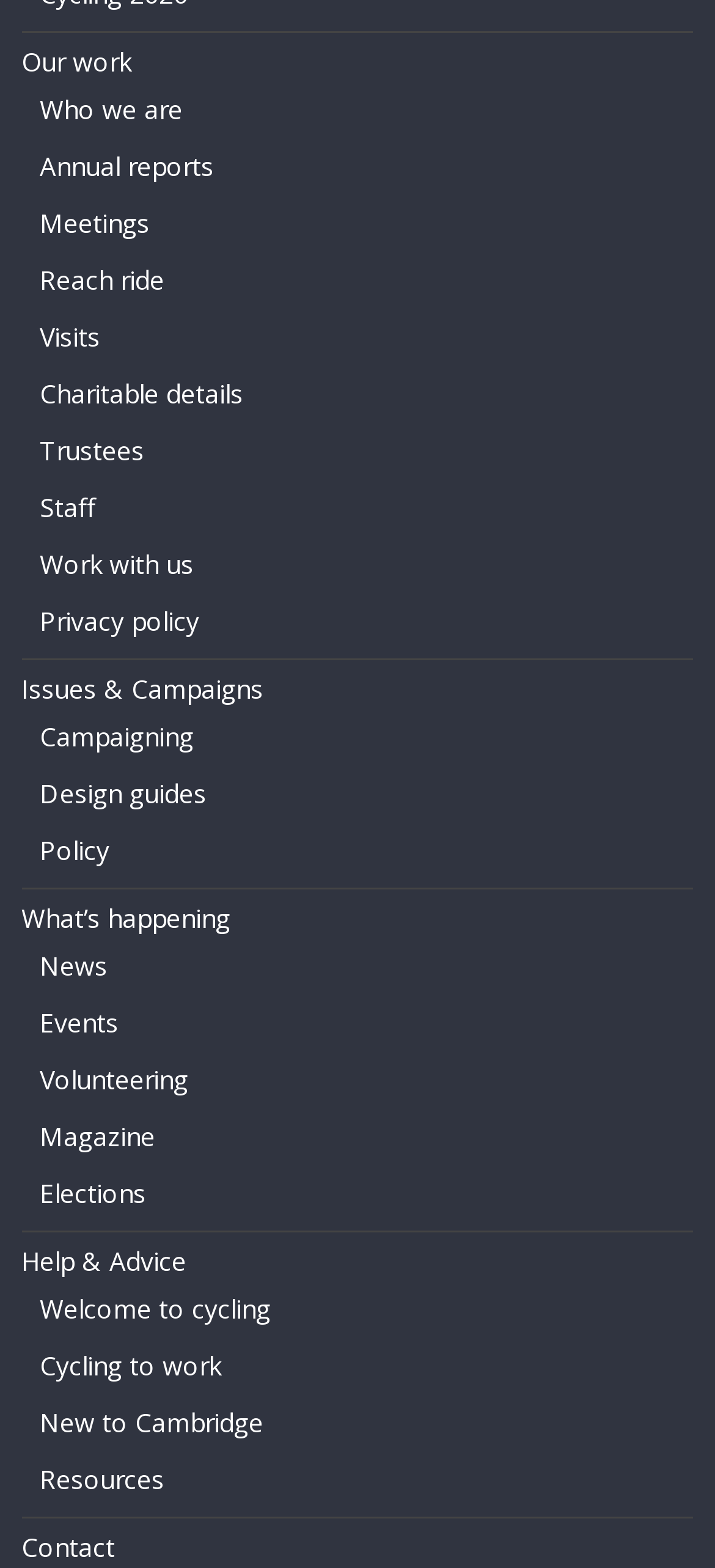Extract the bounding box coordinates of the UI element described by: "Cycling to work". The coordinates should include four float numbers ranging from 0 to 1, e.g., [left, top, right, bottom].

[0.056, 0.859, 0.309, 0.881]